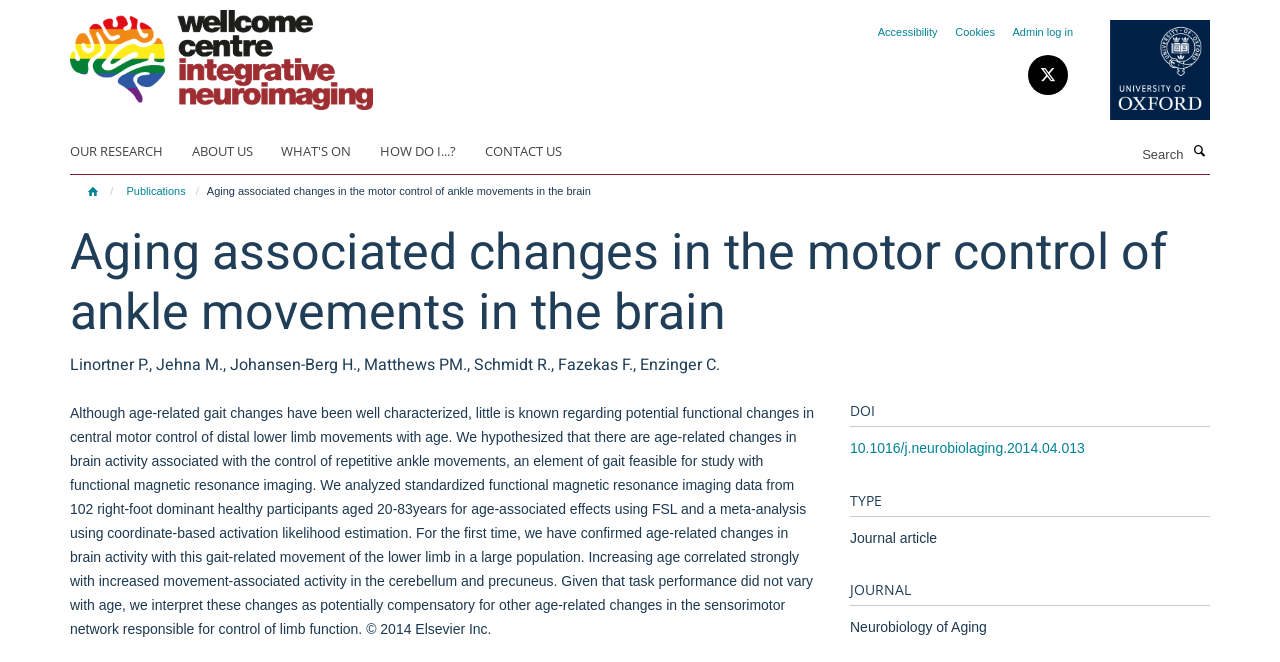Find the bounding box coordinates of the clickable element required to execute the following instruction: "Visit the Wellcome Centre for Integrative Neuroimaging website". Provide the coordinates as four float numbers between 0 and 1, i.e., [left, top, right, bottom].

[0.055, 0.07, 0.291, 0.093]